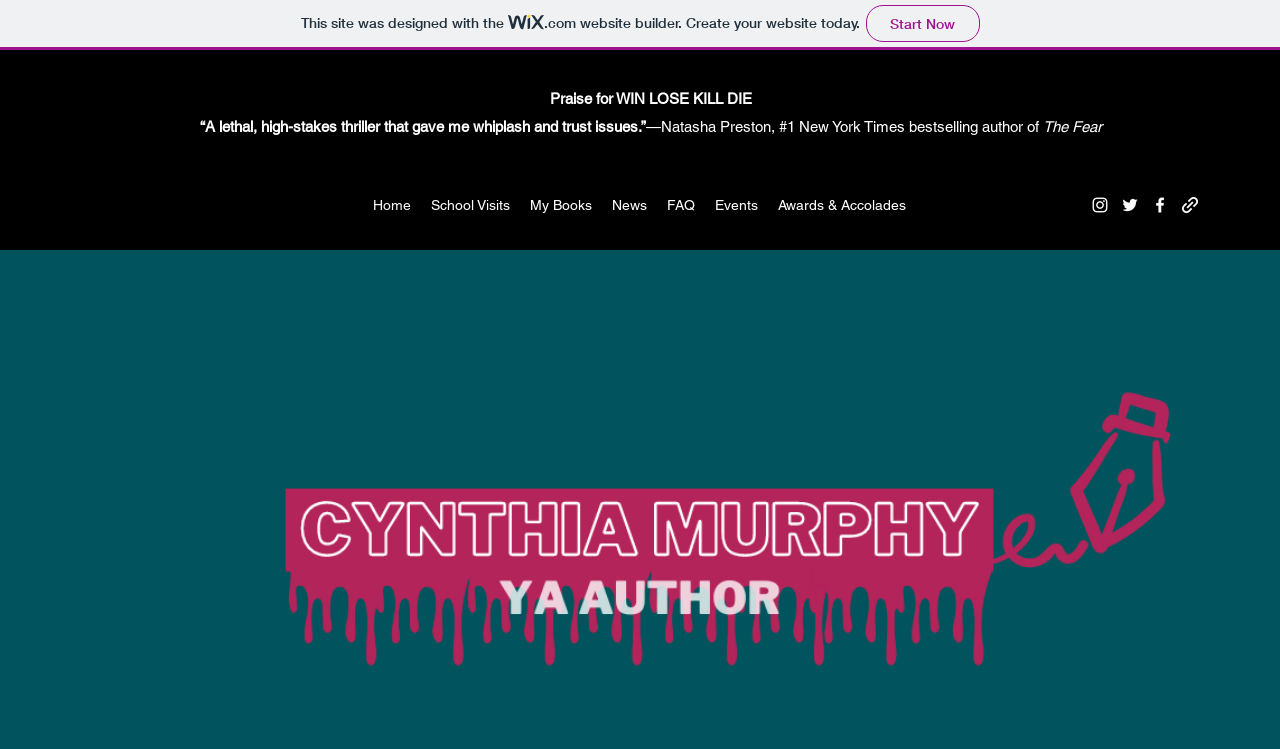Identify the bounding box of the UI element that matches this description: "Awards & Accolades".

[0.6, 0.254, 0.716, 0.294]